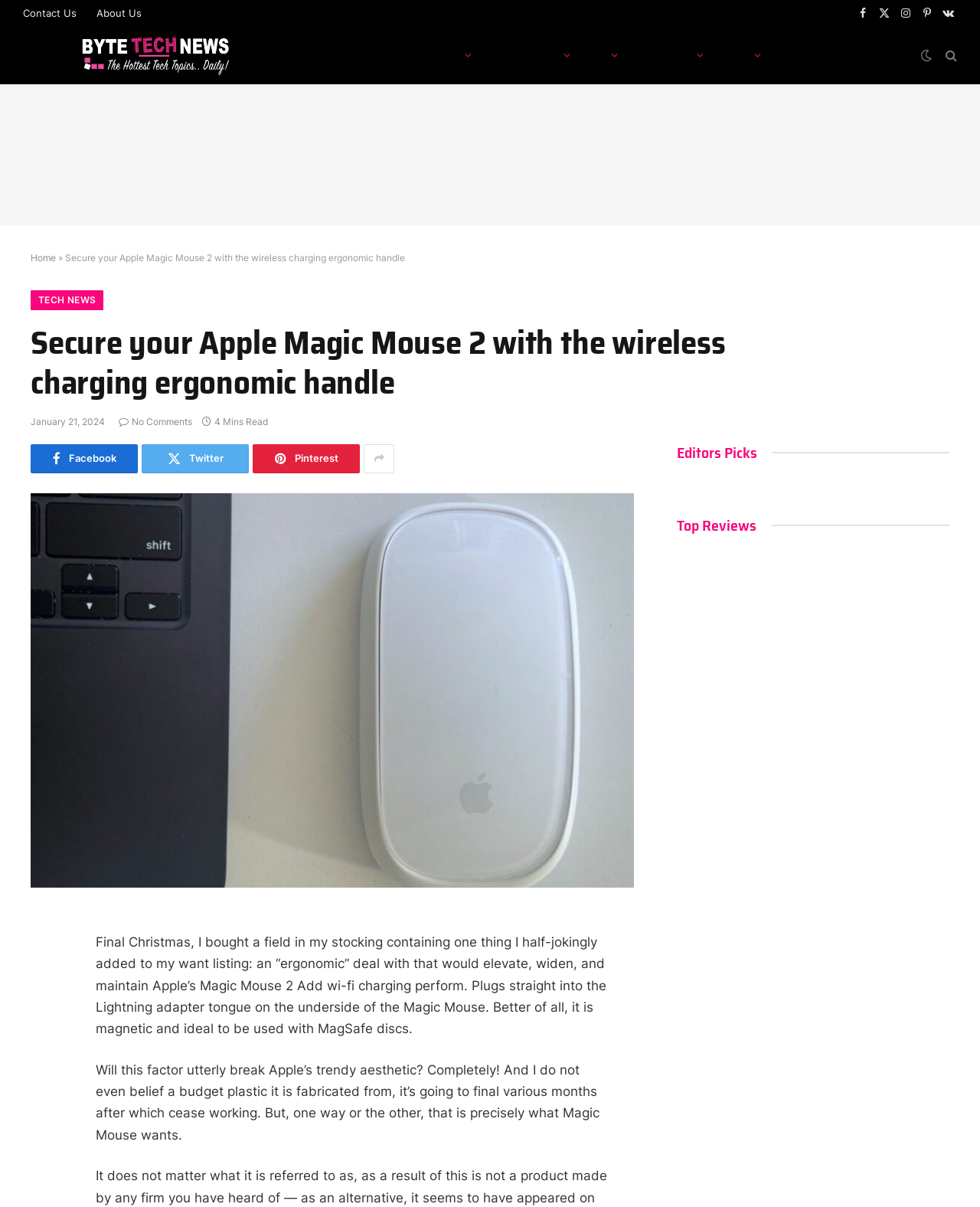Look at the image and answer the question in detail:
How many minutes does it take to read the latest article?

I found the static text element with the text '4 Mins Read', which indicates the estimated time it takes to read the latest article.